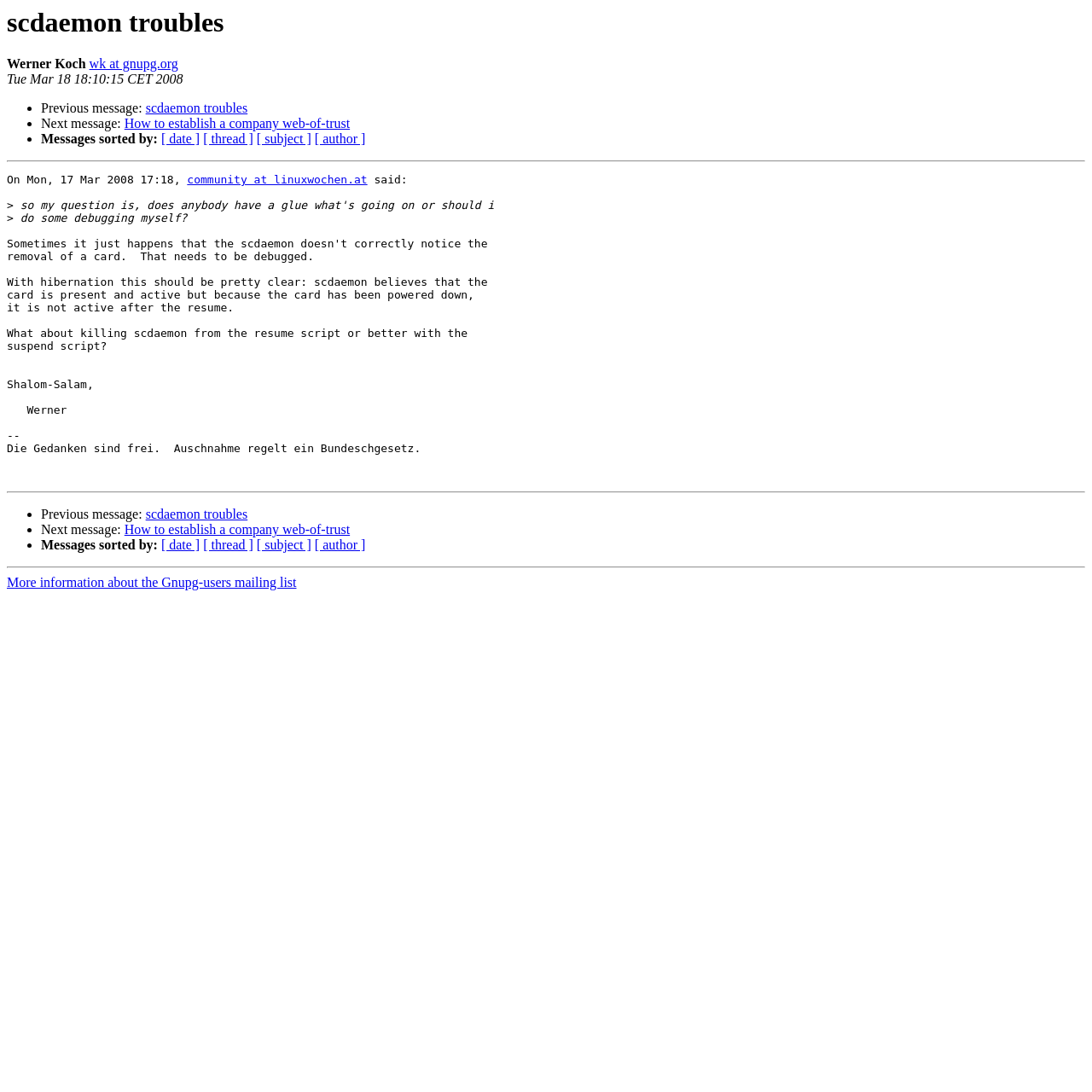What is the date of the message?
Based on the image, respond with a single word or phrase.

Tue Mar 18 18:10:15 CET 2008